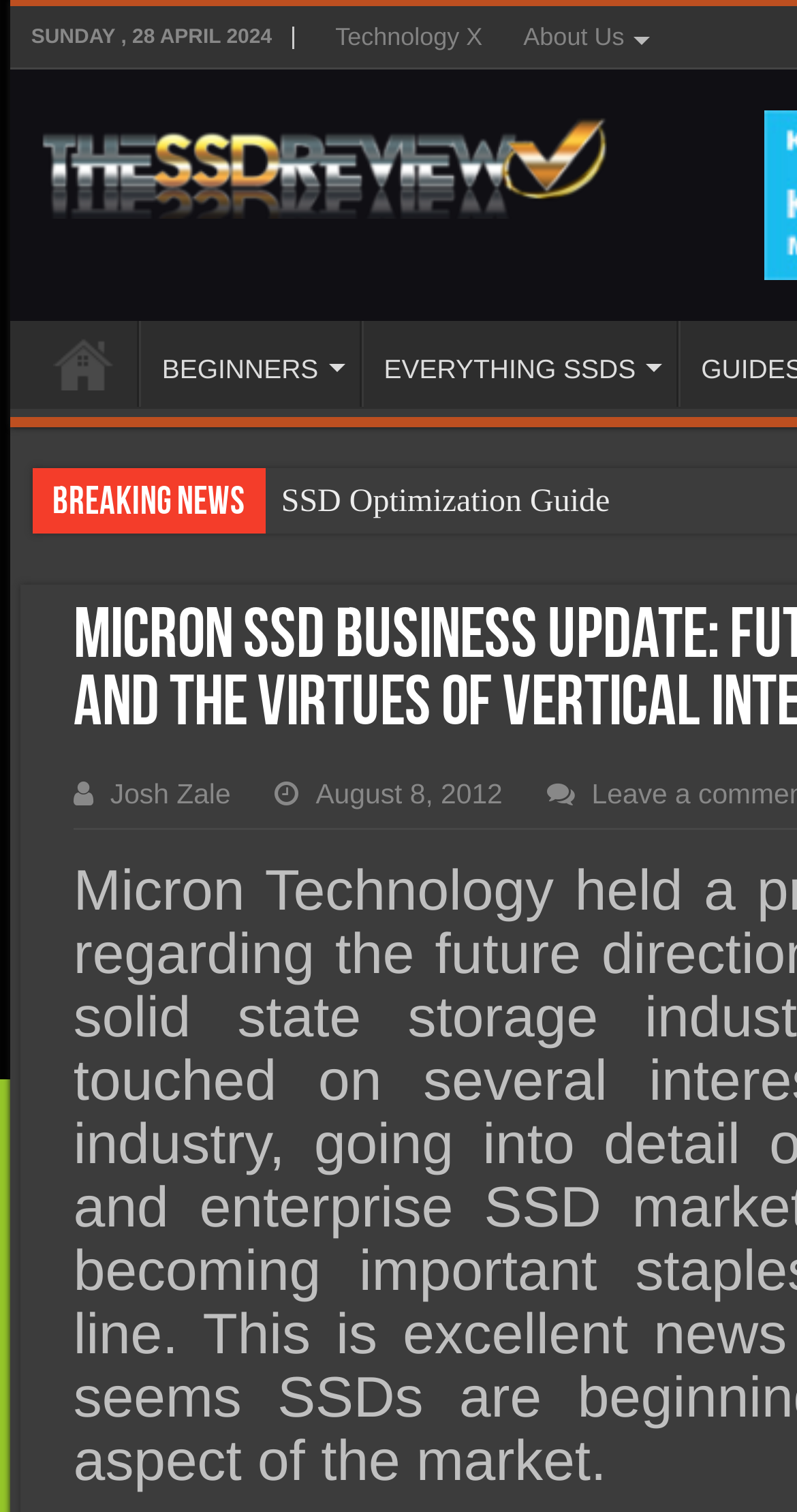Given the element description: "Josh Zale", predict the bounding box coordinates of the UI element it refers to, using four float numbers between 0 and 1, i.e., [left, top, right, bottom].

[0.138, 0.516, 0.289, 0.536]